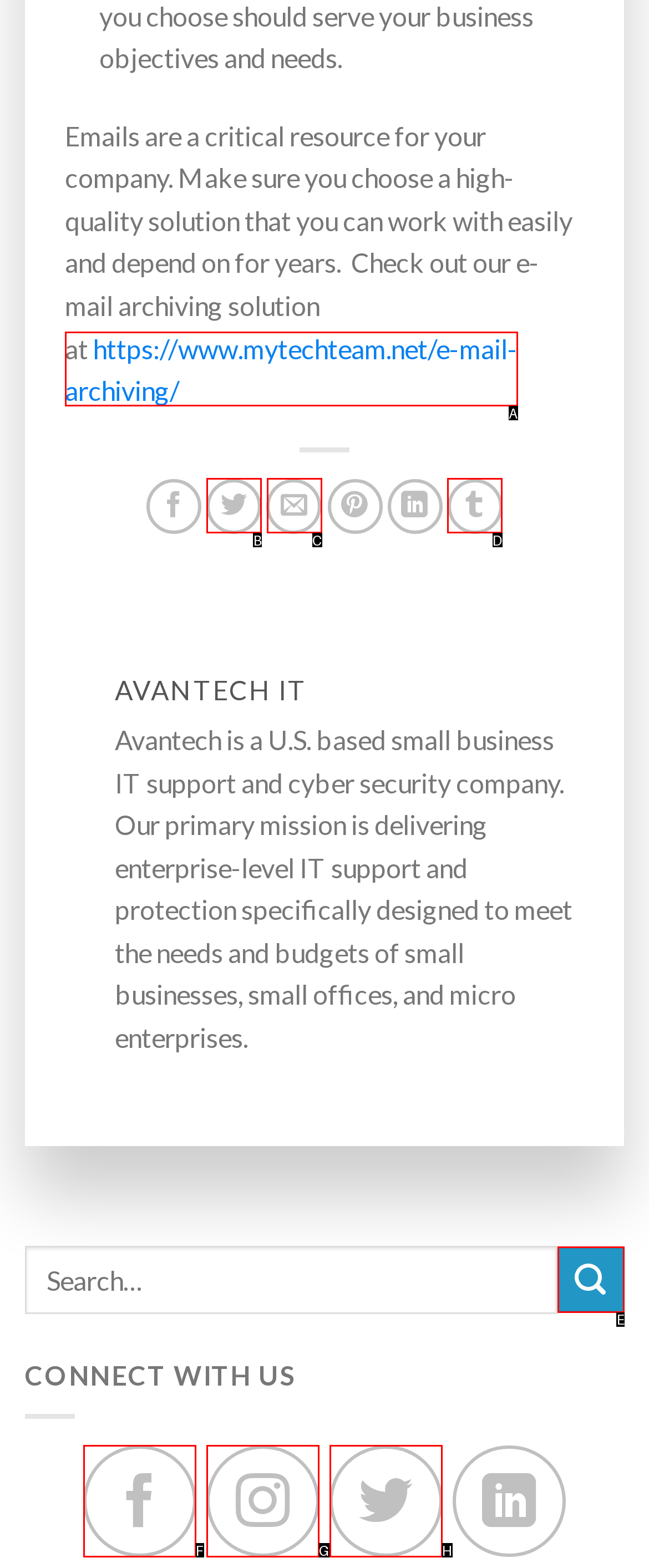Given the task: Submit a search query, indicate which boxed UI element should be clicked. Provide your answer using the letter associated with the correct choice.

E